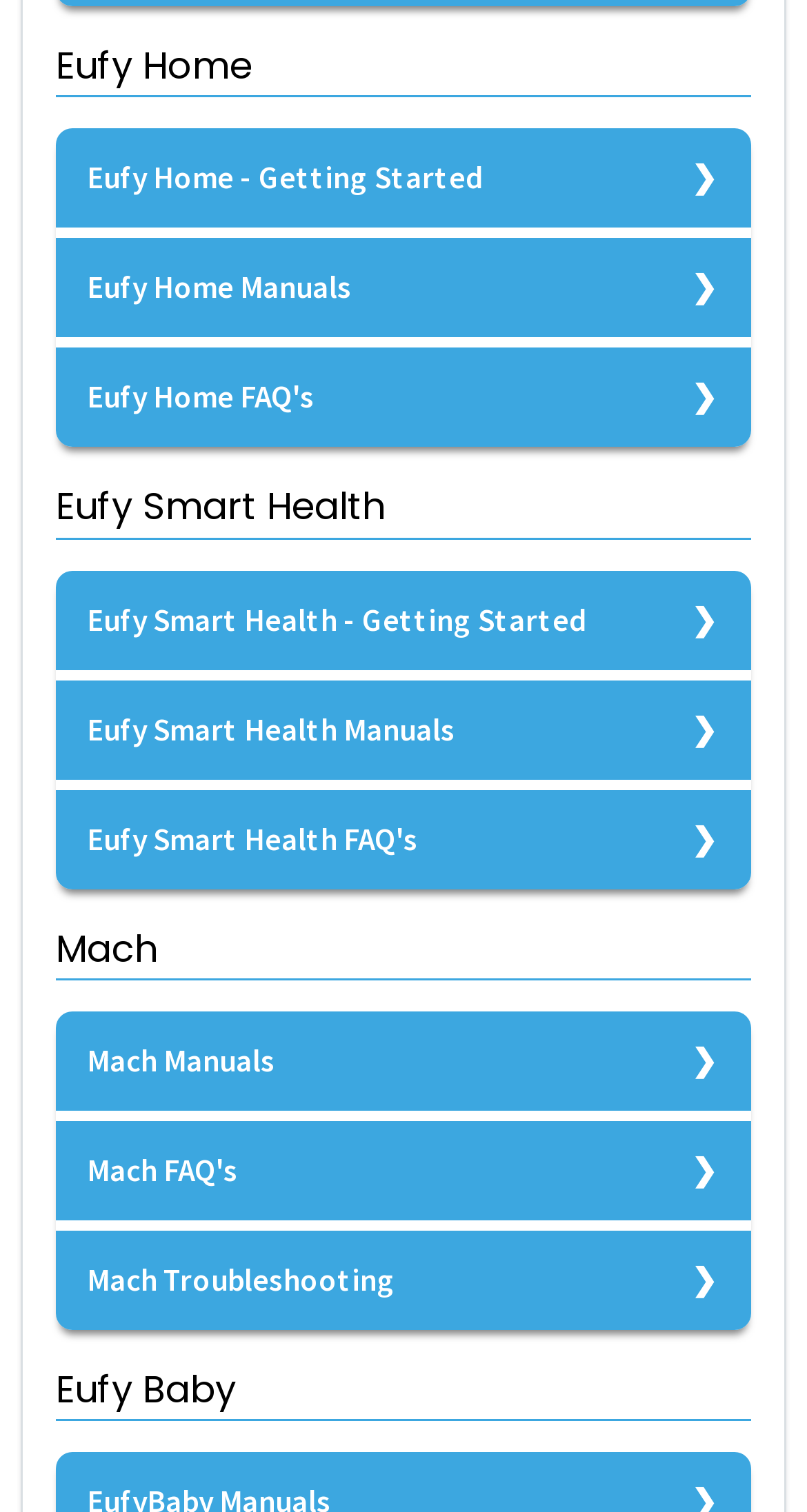Pinpoint the bounding box coordinates for the area that should be clicked to perform the following instruction: "Learn about What If You Forget the Password of AnkerWork App?".

[0.167, 0.02, 0.882, 0.076]